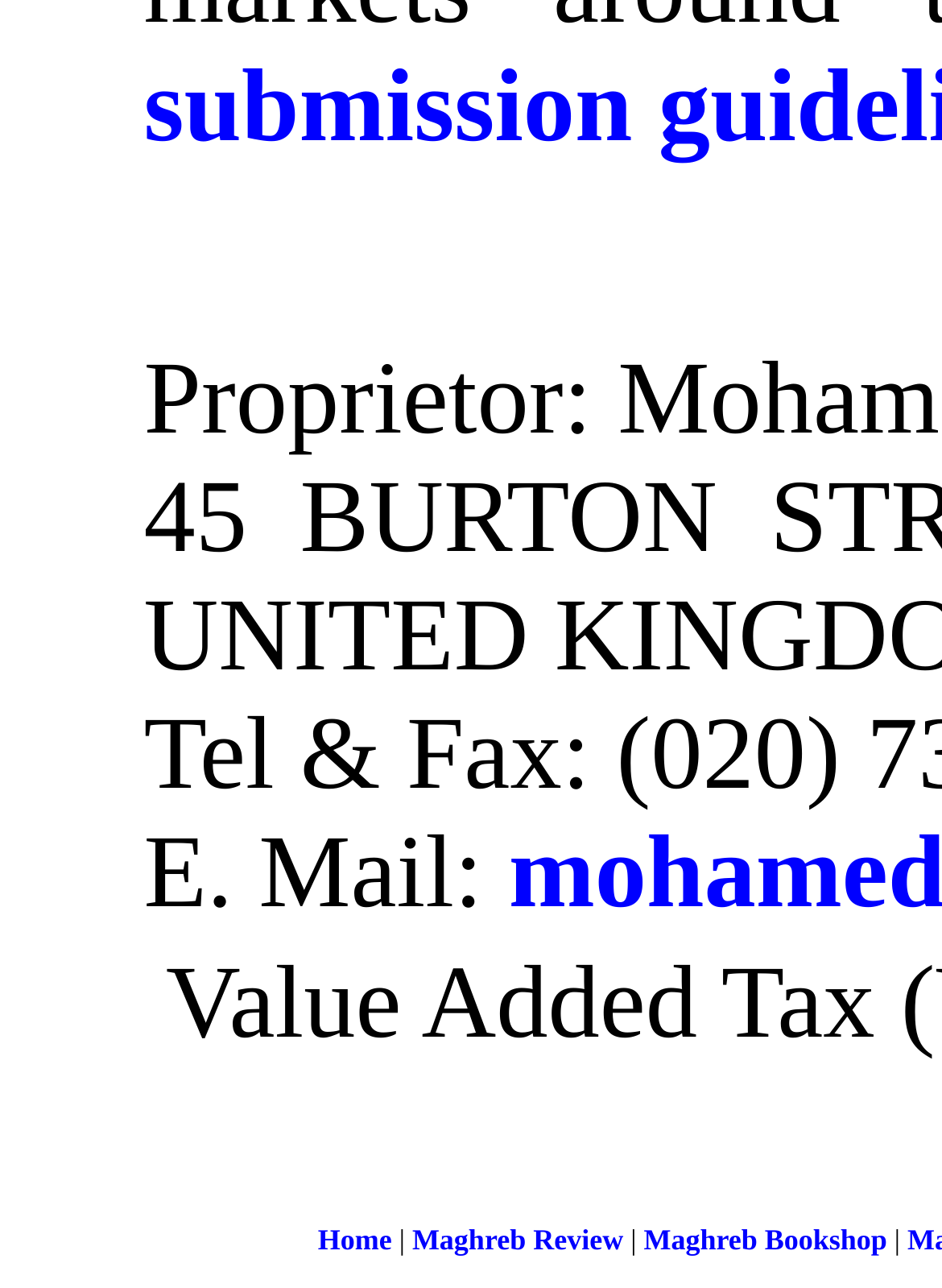Provide the bounding box coordinates of the HTML element described as: "Home". The bounding box coordinates should be four float numbers between 0 and 1, i.e., [left, top, right, bottom].

[0.337, 0.95, 0.416, 0.976]